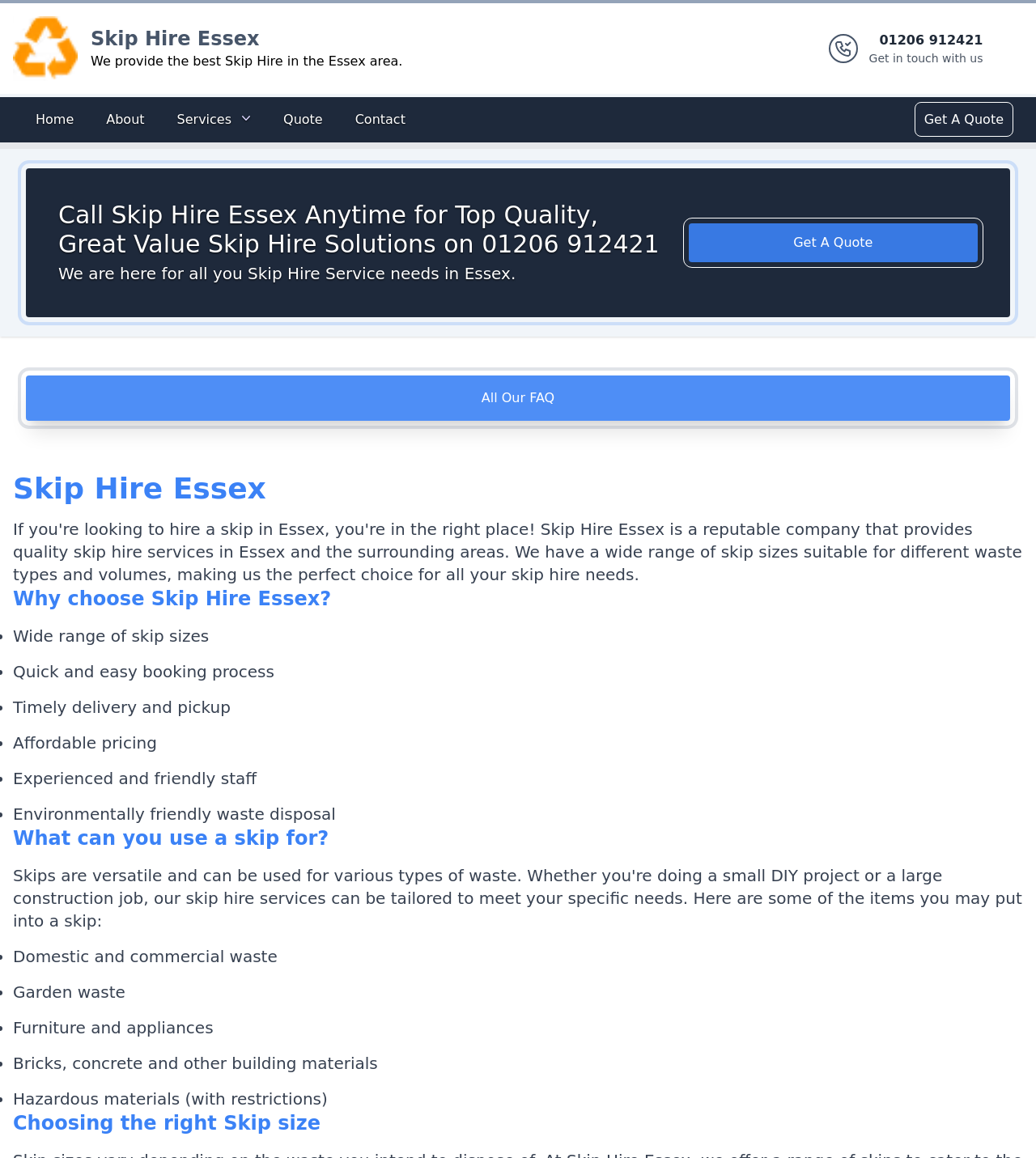Identify the bounding box coordinates for the UI element described as follows: "Contact". Ensure the coordinates are four float numbers between 0 and 1, formatted as [left, top, right, bottom].

[0.333, 0.089, 0.401, 0.117]